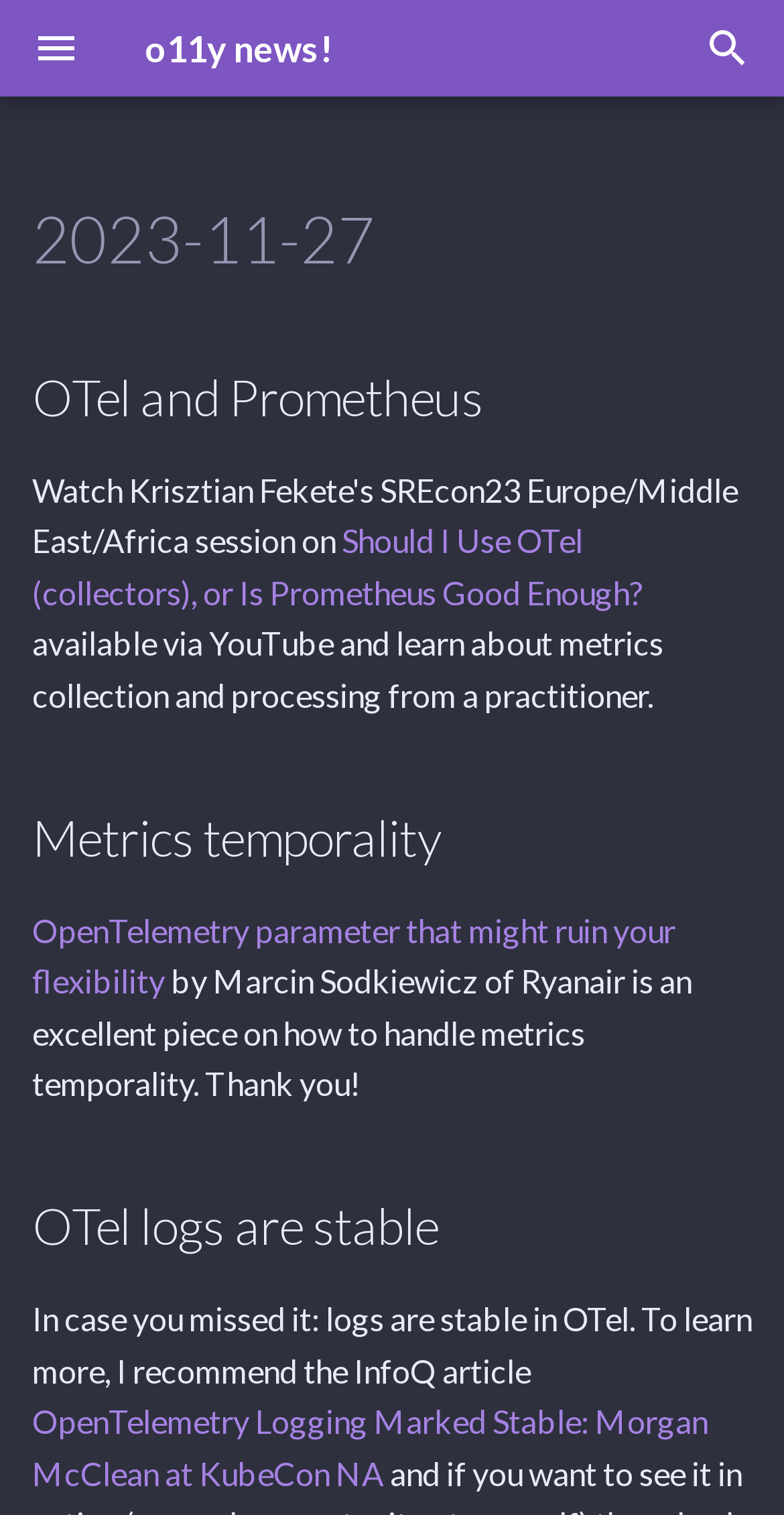Answer the question using only a single word or phrase: 
What is the title of the news section?

o11y news!